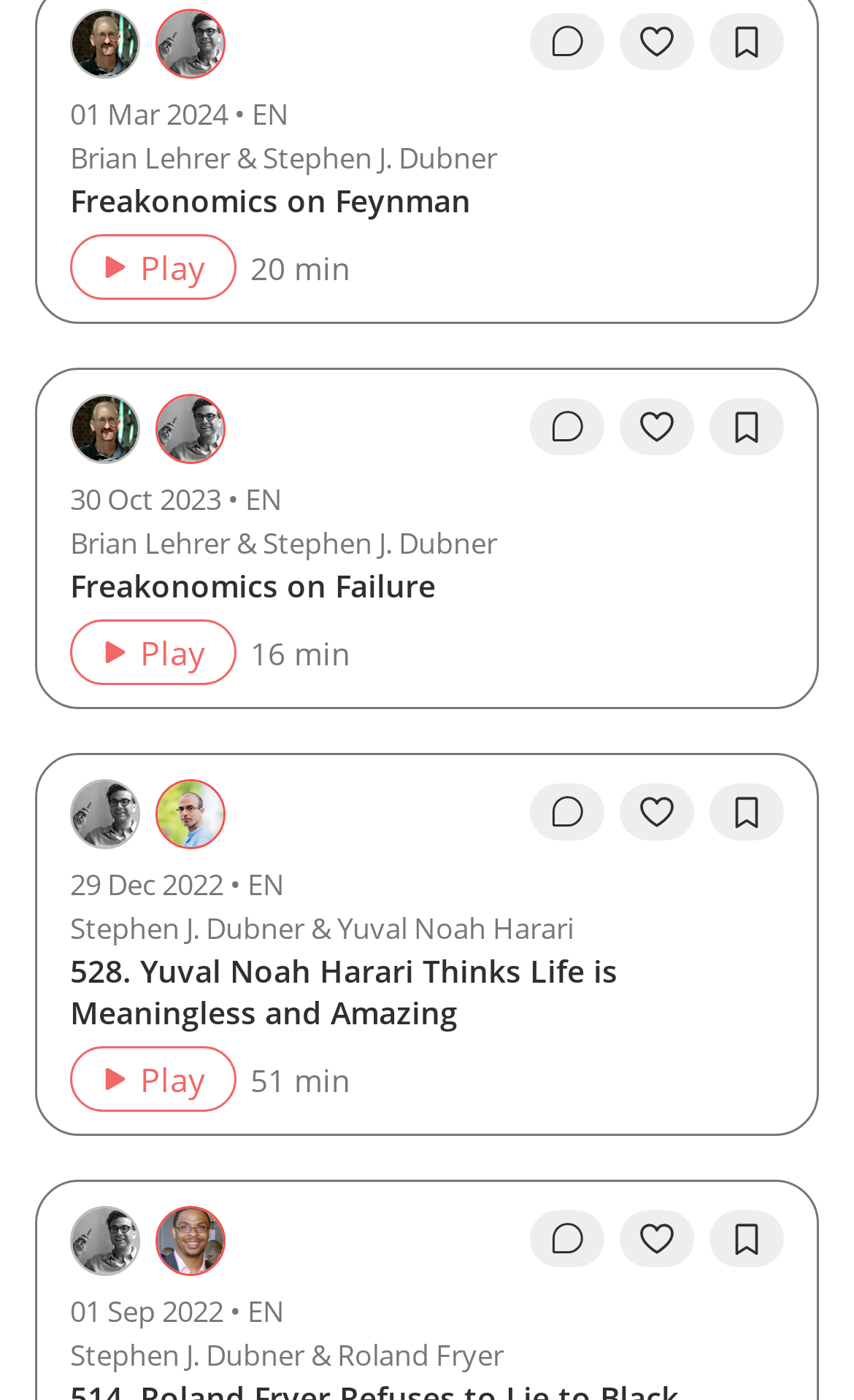Find the bounding box coordinates of the area to click in order to follow the instruction: "Like the second episode".

[0.726, 0.285, 0.813, 0.325]